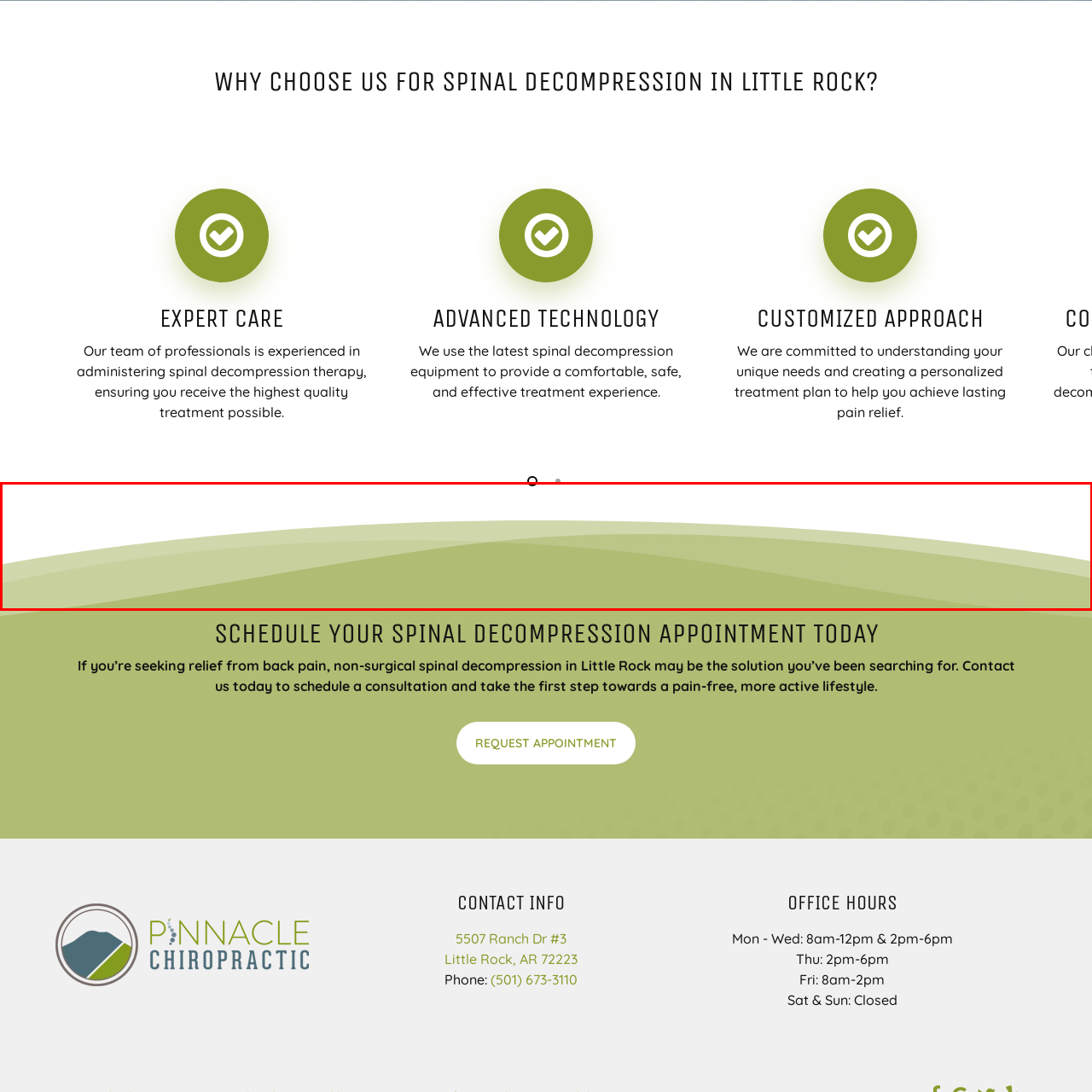What is the purpose of the spinal decompression services?
Pay attention to the image within the red bounding box and answer using just one word or a concise phrase.

Enhancing overall well-being